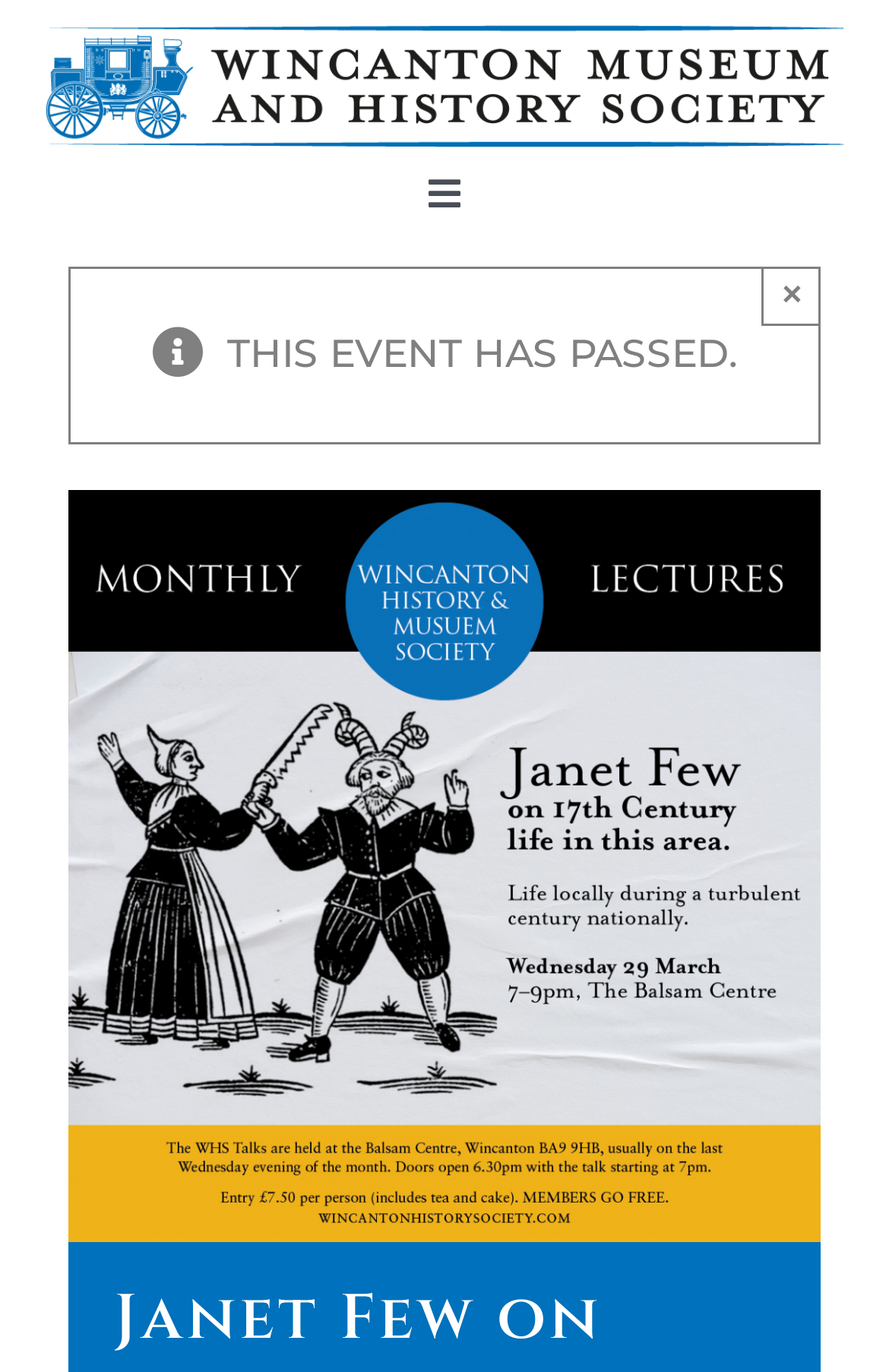Locate the bounding box coordinates of the UI element described by: "×". The bounding box coordinates should consist of four float numbers between 0 and 1, i.e., [left, top, right, bottom].

[0.856, 0.194, 0.923, 0.238]